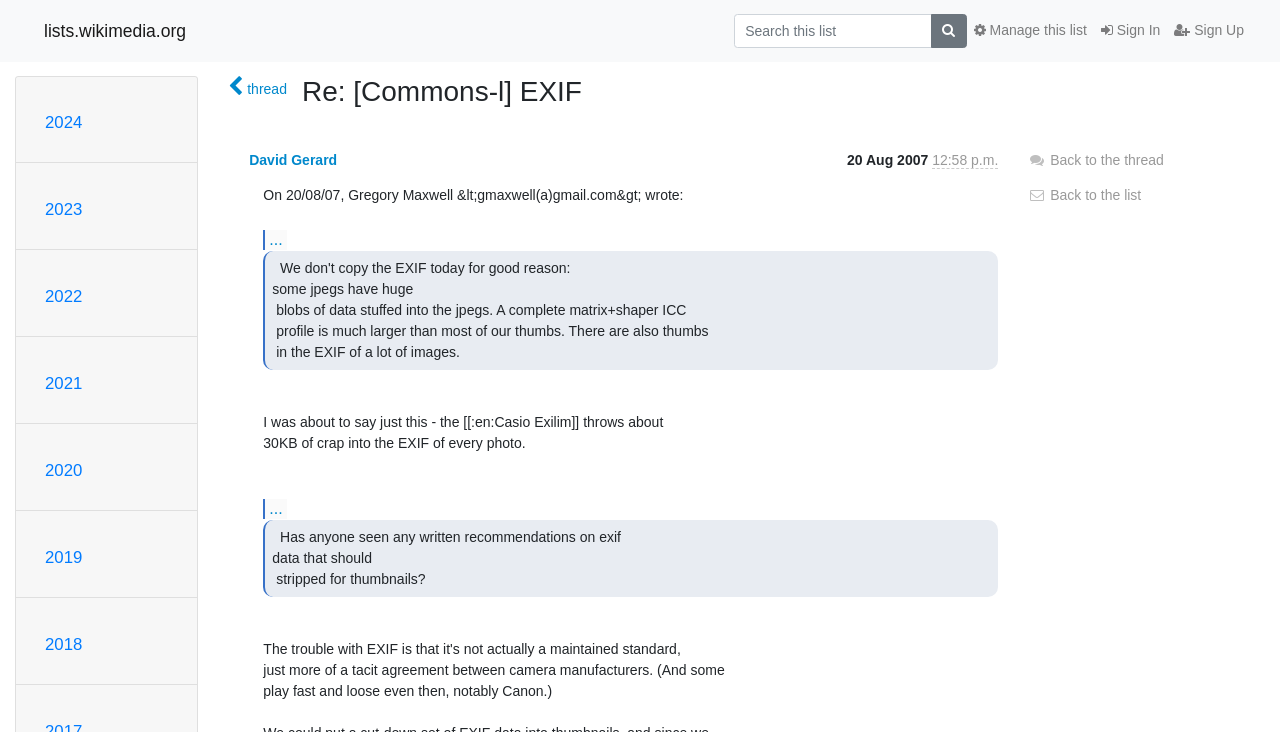Please determine the bounding box coordinates of the section I need to click to accomplish this instruction: "View thread".

[0.178, 0.106, 0.224, 0.136]